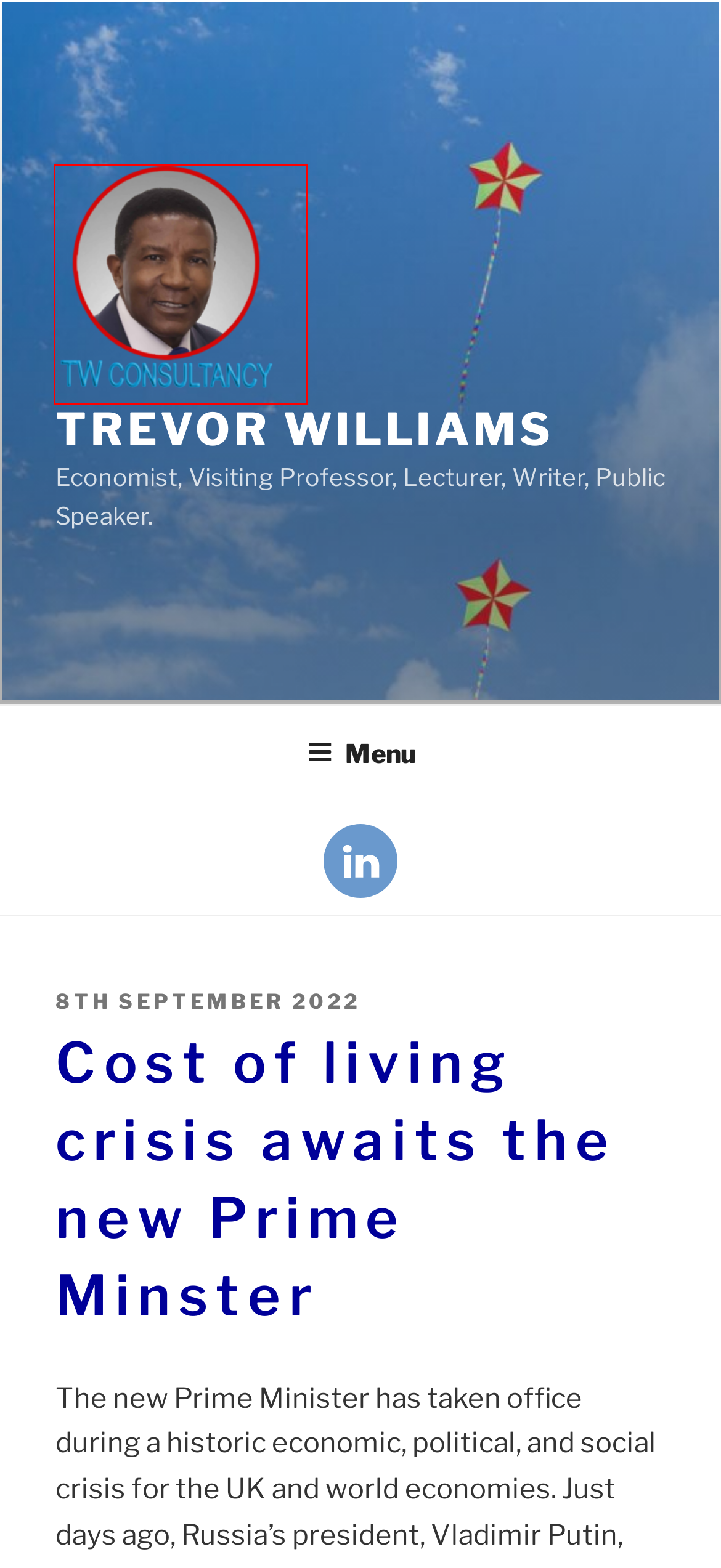You see a screenshot of a webpage with a red bounding box surrounding an element. Pick the webpage description that most accurately represents the new webpage after interacting with the element in the red bounding box. The options are:
A. subsidies – Trevor Williams
B. global economy – Trevor Williams
C. investors – Trevor Williams
D. energy prices – Trevor Williams
E. GDP – Trevor Williams
F. Events – Trevor Williams
G. Russia – Trevor Williams
H. Trevor Williams – Economist, Visiting Professor, Lecturer, Writer, Public Speaker.

H